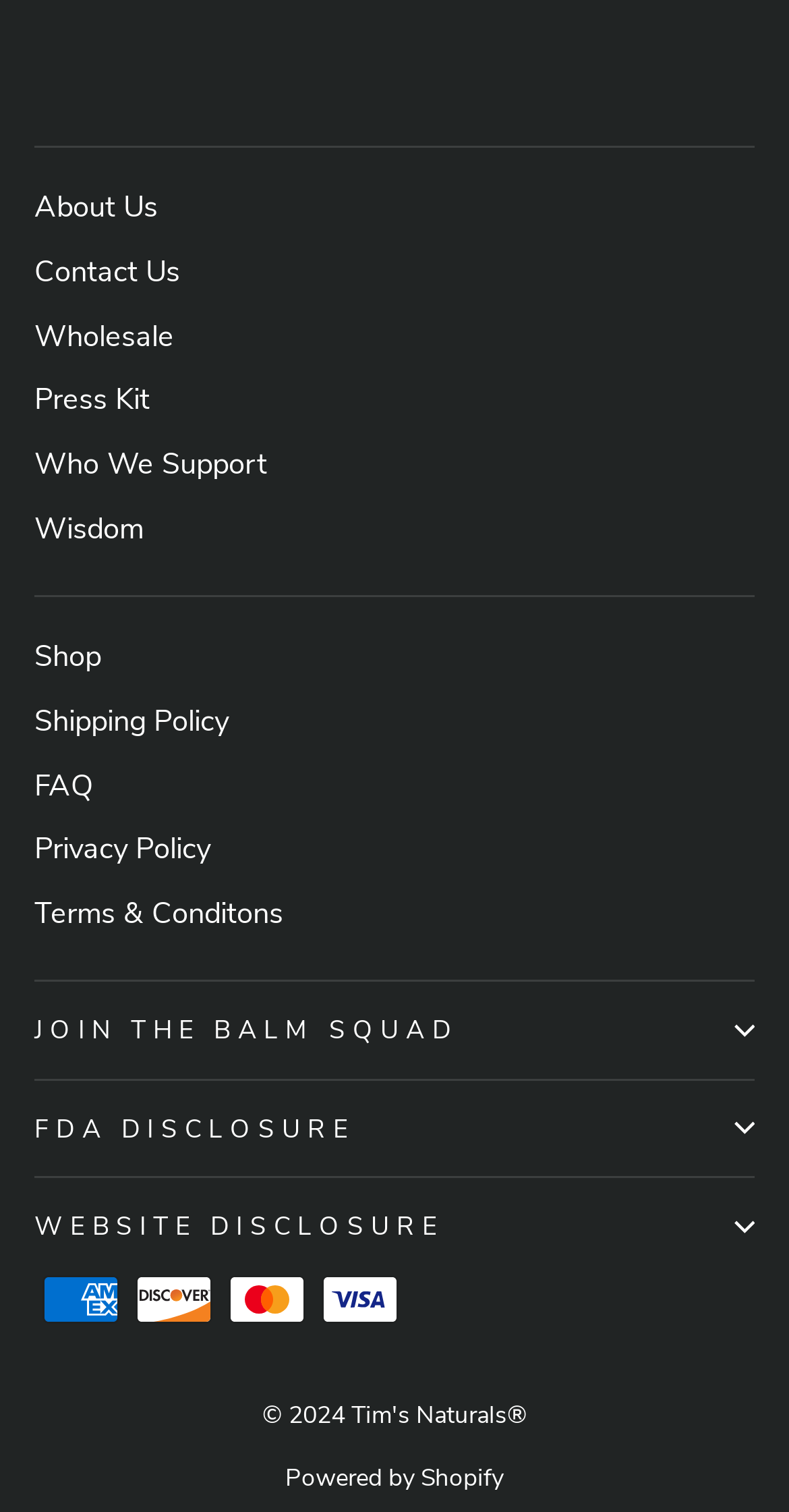Kindly respond to the following question with a single word or a brief phrase: 
How many payment method logos are displayed?

4